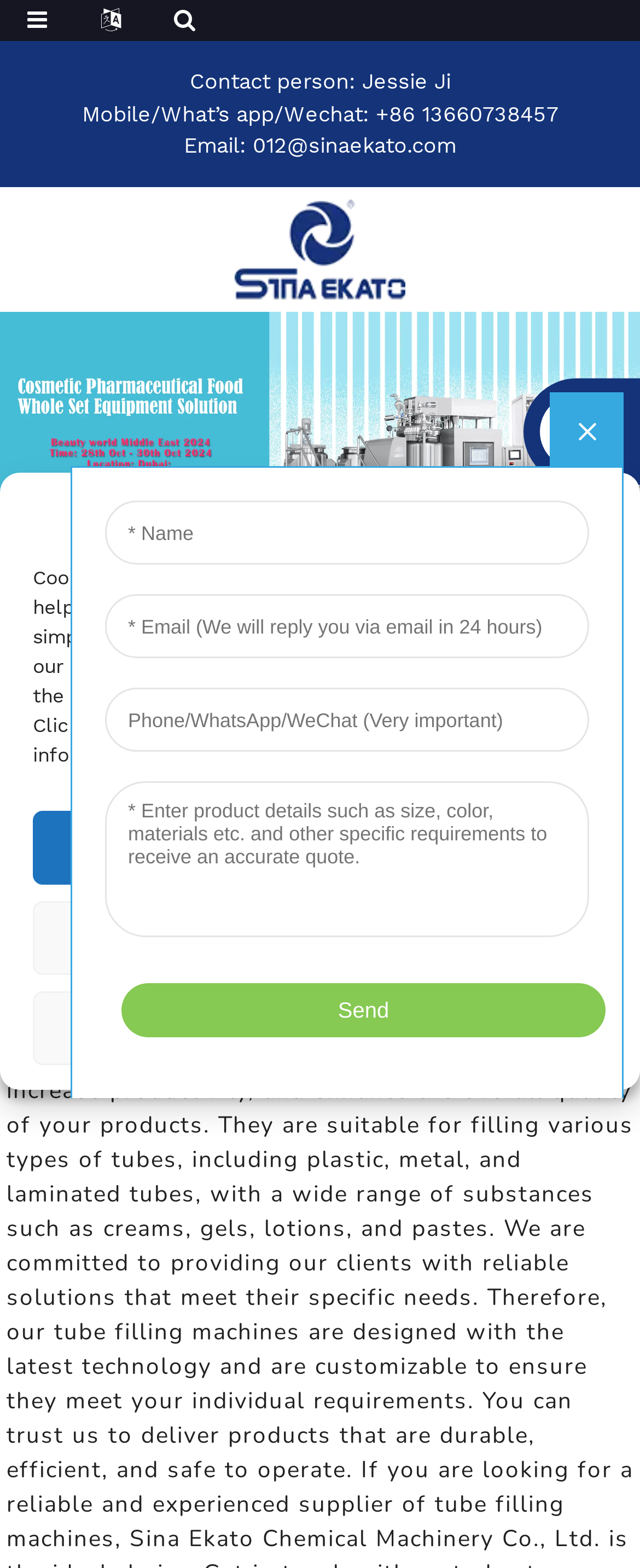What is the contact person's name?
Answer the question with a thorough and detailed explanation.

I found the contact person's name by looking at the static text element that says 'Contact person: Jessie Ji'.